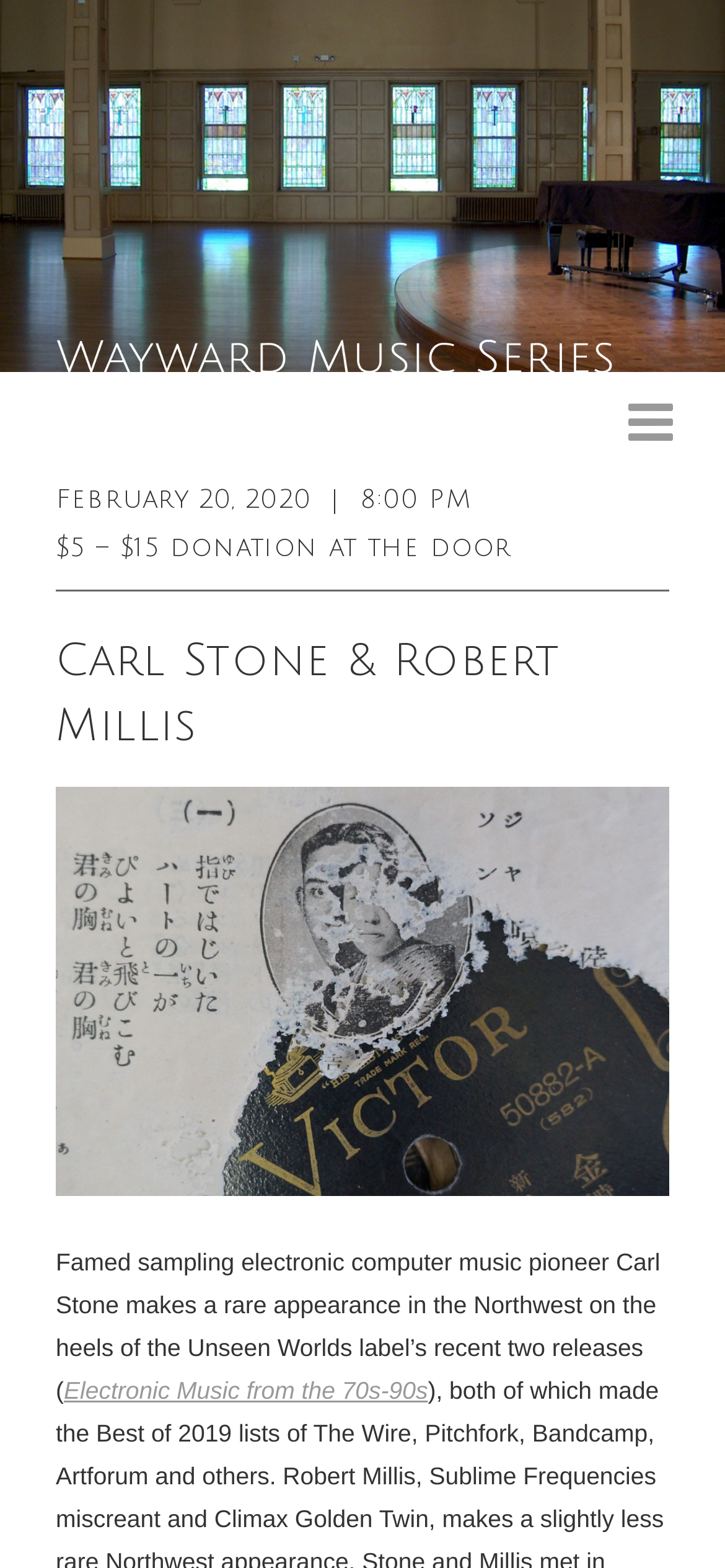Identify the bounding box of the HTML element described as: "title="Wayward Music Series"".

[0.077, 0.0, 0.923, 0.237]